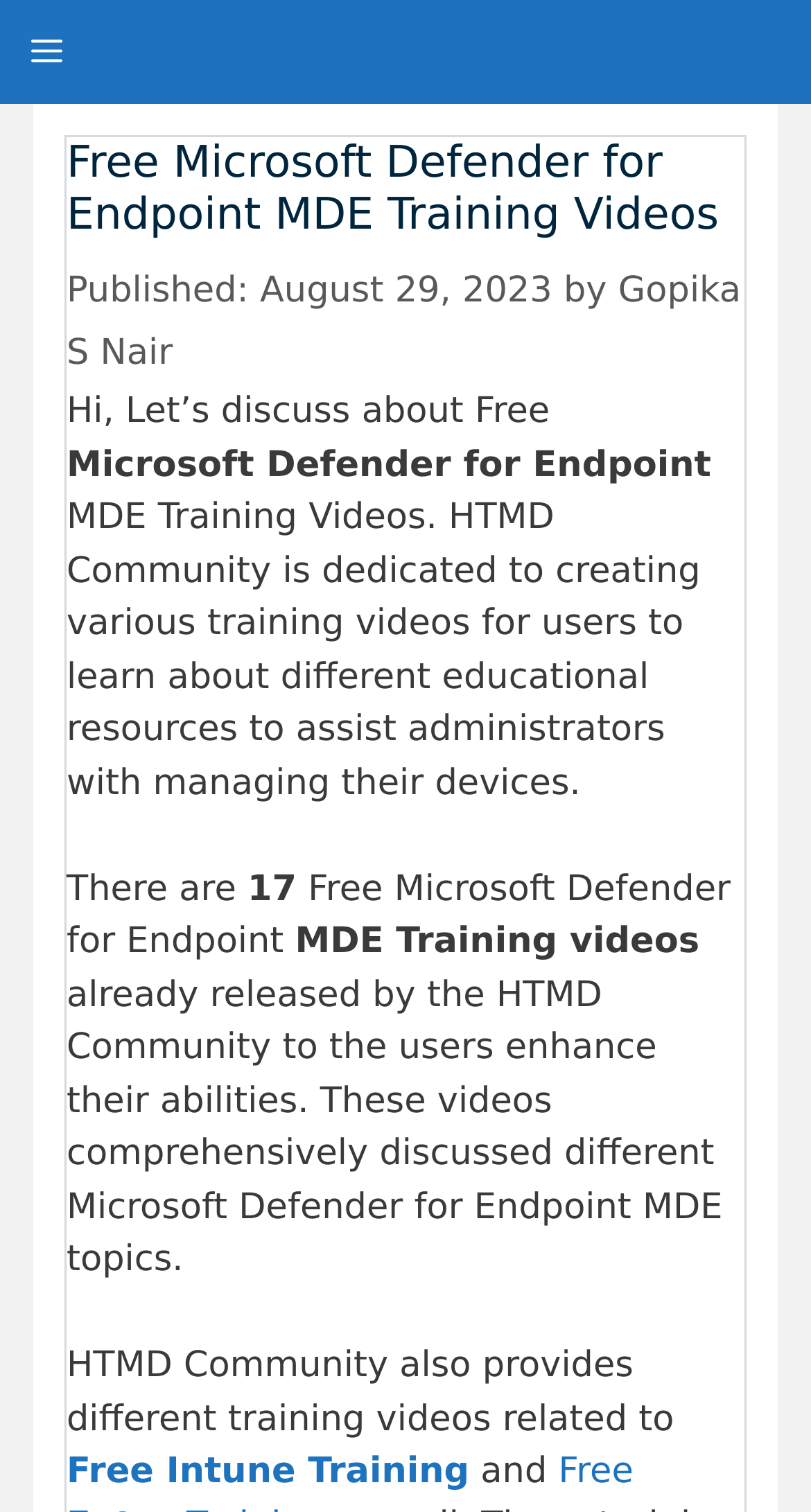What is the date of the article?
Please analyze the image and answer the question with as much detail as possible.

The date of the article can be found in the time element, which is a child of the HeaderAsNonLandmark element. The StaticText element within the time element displays the date as 'August 29, 2023'.